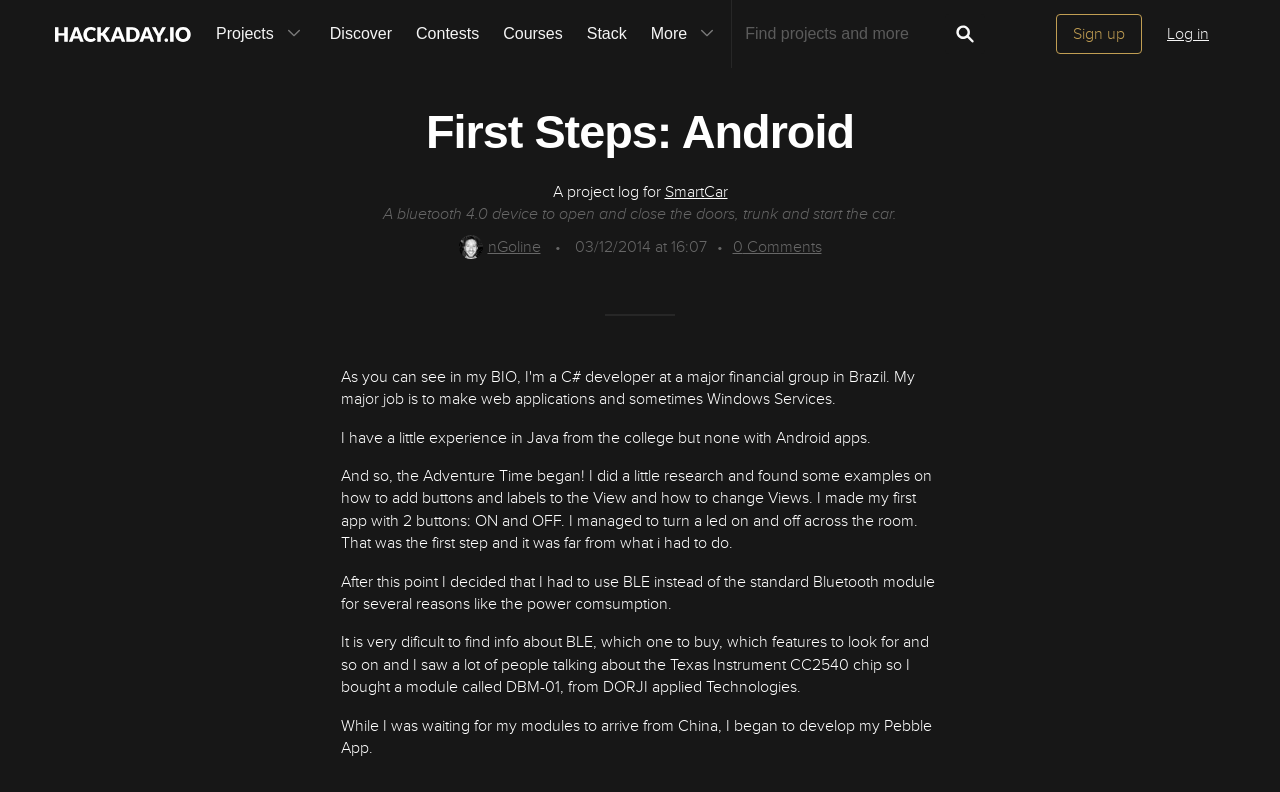Bounding box coordinates must be specified in the format (top-left x, top-left y, bottom-right x, bottom-right y). All values should be floating point numbers between 0 and 1. What are the bounding box coordinates of the UI element described as: nGoline

[0.358, 0.299, 0.422, 0.324]